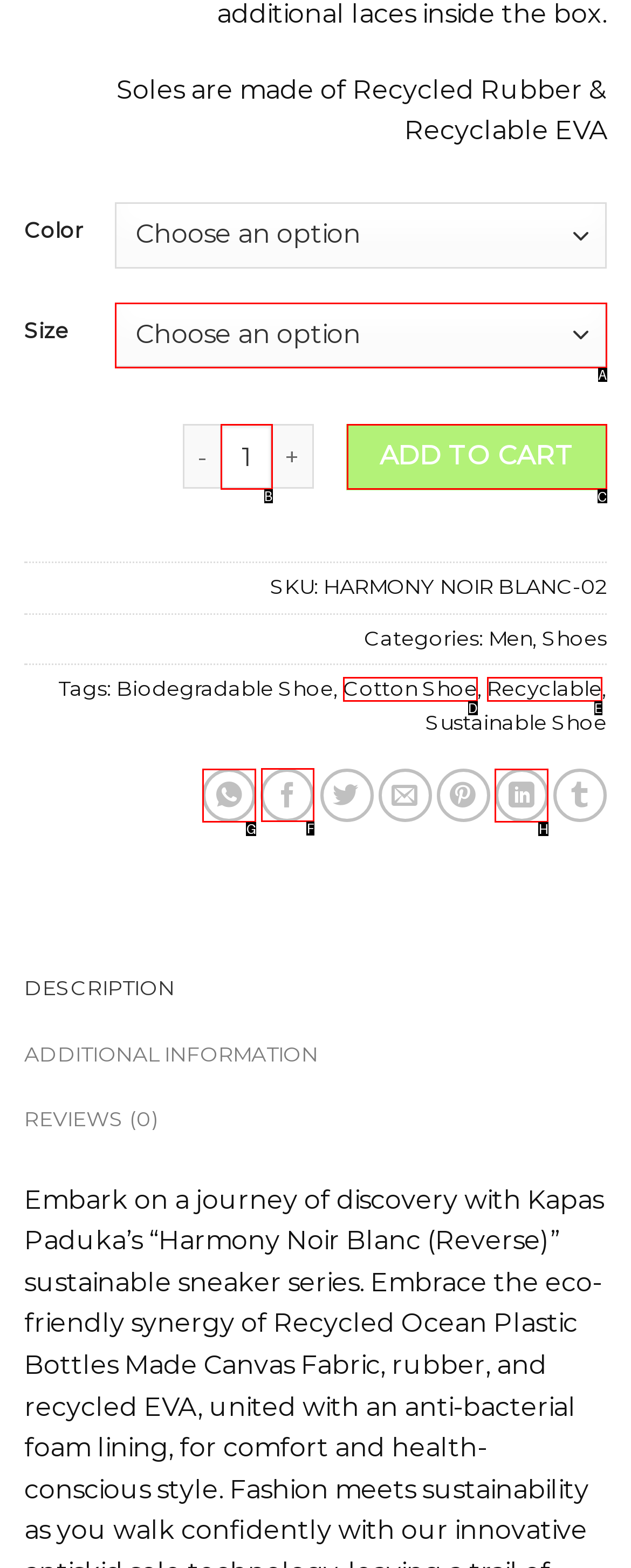Select the appropriate HTML element that needs to be clicked to execute the following task: Share on Facebook. Respond with the letter of the option.

F